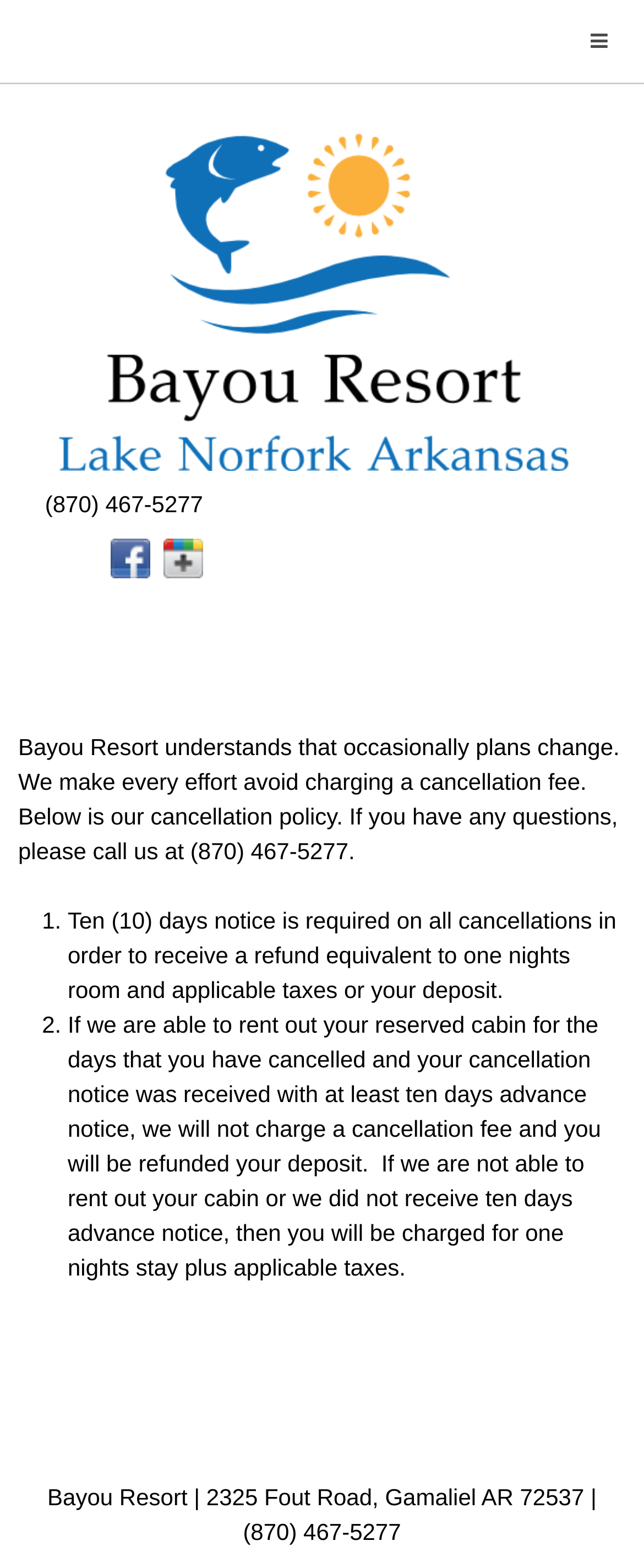Convey a detailed summary of the webpage, mentioning all key elements.

The webpage is about the Cancellation Policy of The Bayou Resort. At the top right corner, there is a link with a Facebook icon, next to a link with a Google+ icon. Below these icons, there is a phone number, (870) 467-5277, displayed prominently. 

The main content of the page is an article that explains the cancellation policy of the resort. The policy is introduced with a paragraph of text, followed by a list of two items. The first item states that ten days' notice is required for cancellations to receive a refund, and the second item explains the conditions under which a cancellation fee will be charged. 

At the top of the page, there is a link with the resort's name, accompanied by an image of the resort's logo. There is also a small icon at the top right corner, which appears to be a bookmark or favorite icon. 

At the bottom of the page, there is a footer section that displays the resort's address, 2325 Fout Road, Gamaliel AR 72537, and phone number, (870) 467-5277, again.